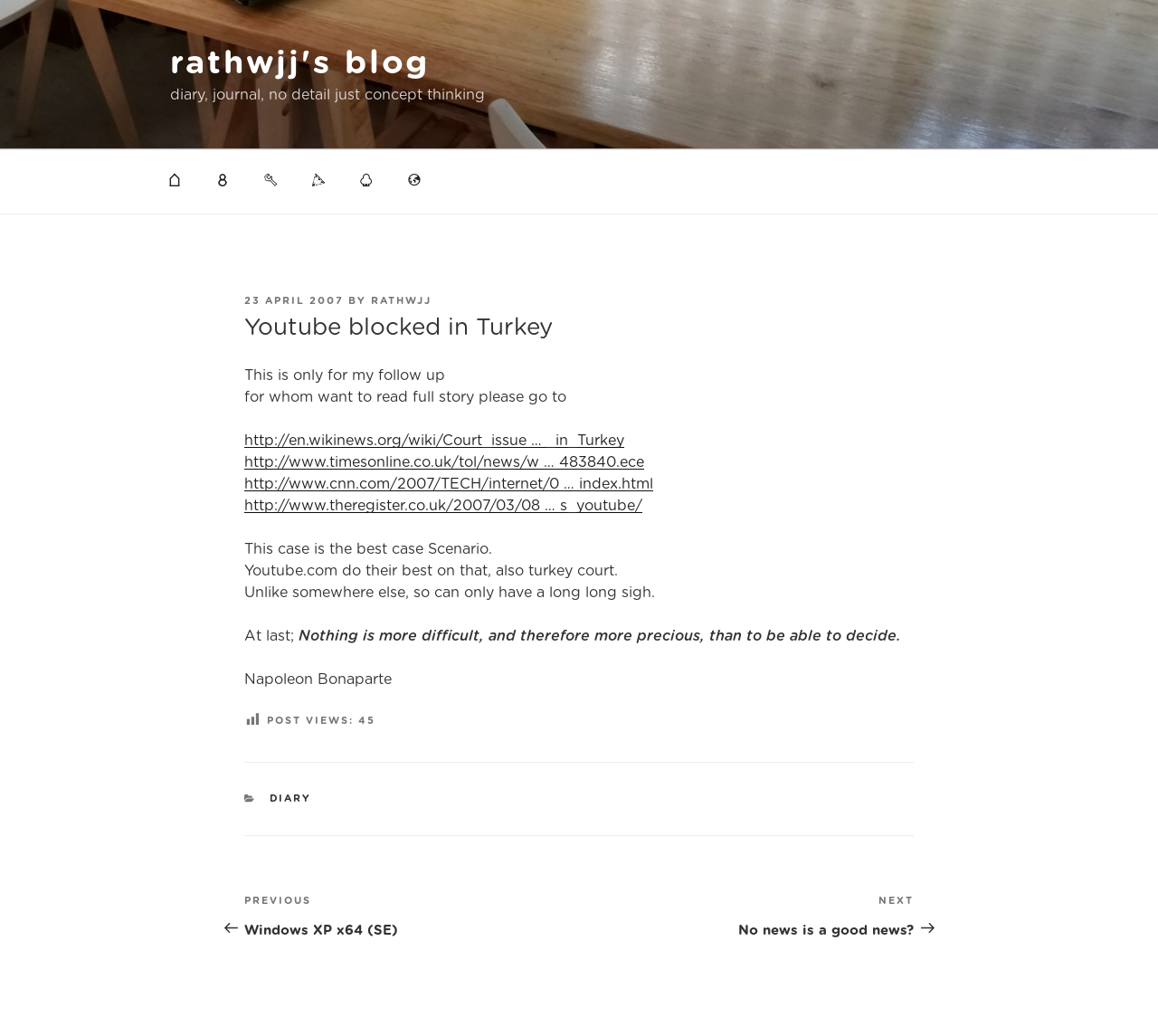Identify the bounding box coordinates for the element that needs to be clicked to fulfill this instruction: "view next post". Provide the coordinates in the format of four float numbers between 0 and 1: [left, top, right, bottom].

[0.5, 0.863, 0.789, 0.905]